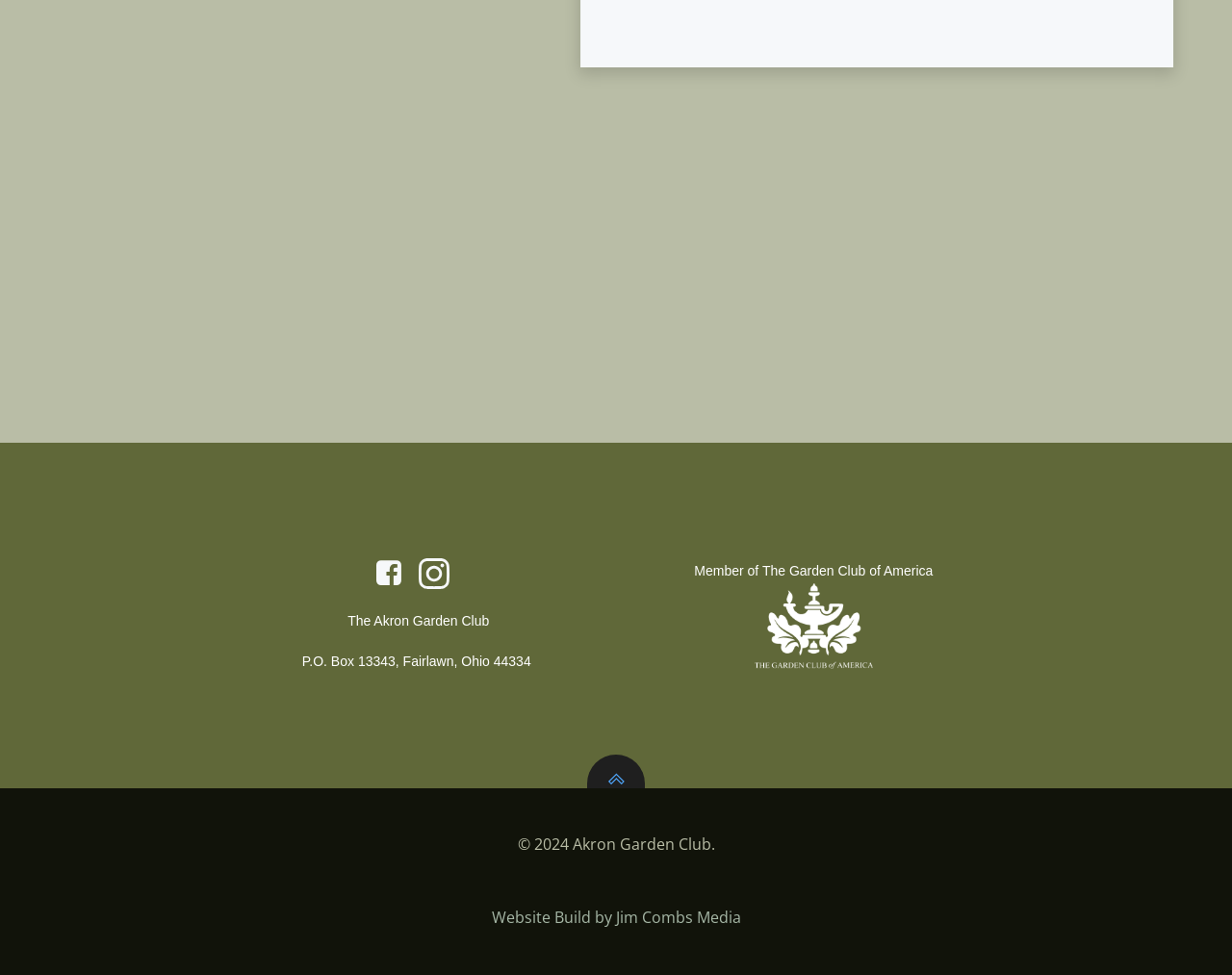Give a one-word or one-phrase response to the question: 
Who built the website?

Jim Combs Media